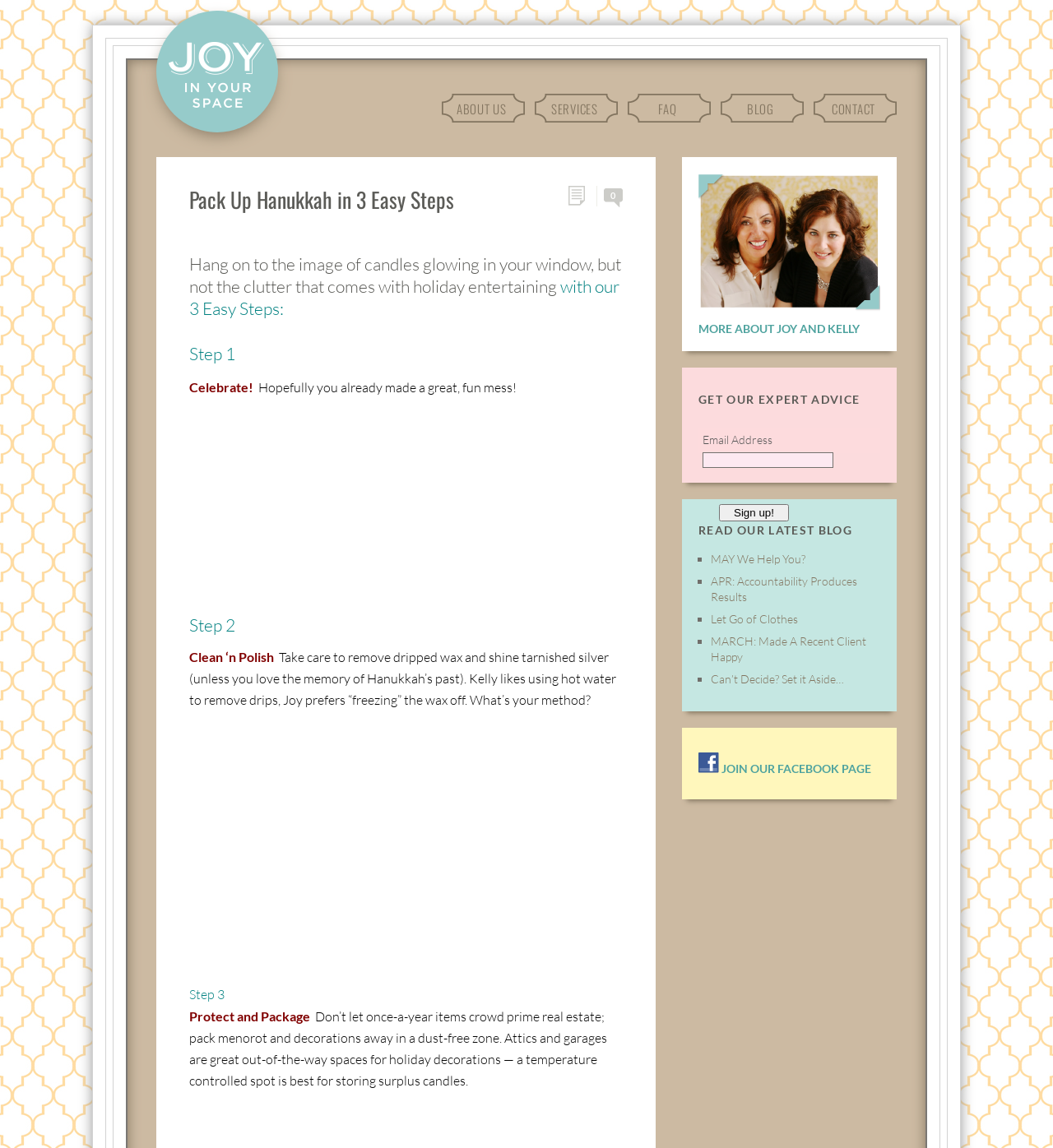Identify the bounding box coordinates of the area you need to click to perform the following instruction: "Click on MAY We Help You?".

[0.675, 0.48, 0.765, 0.493]